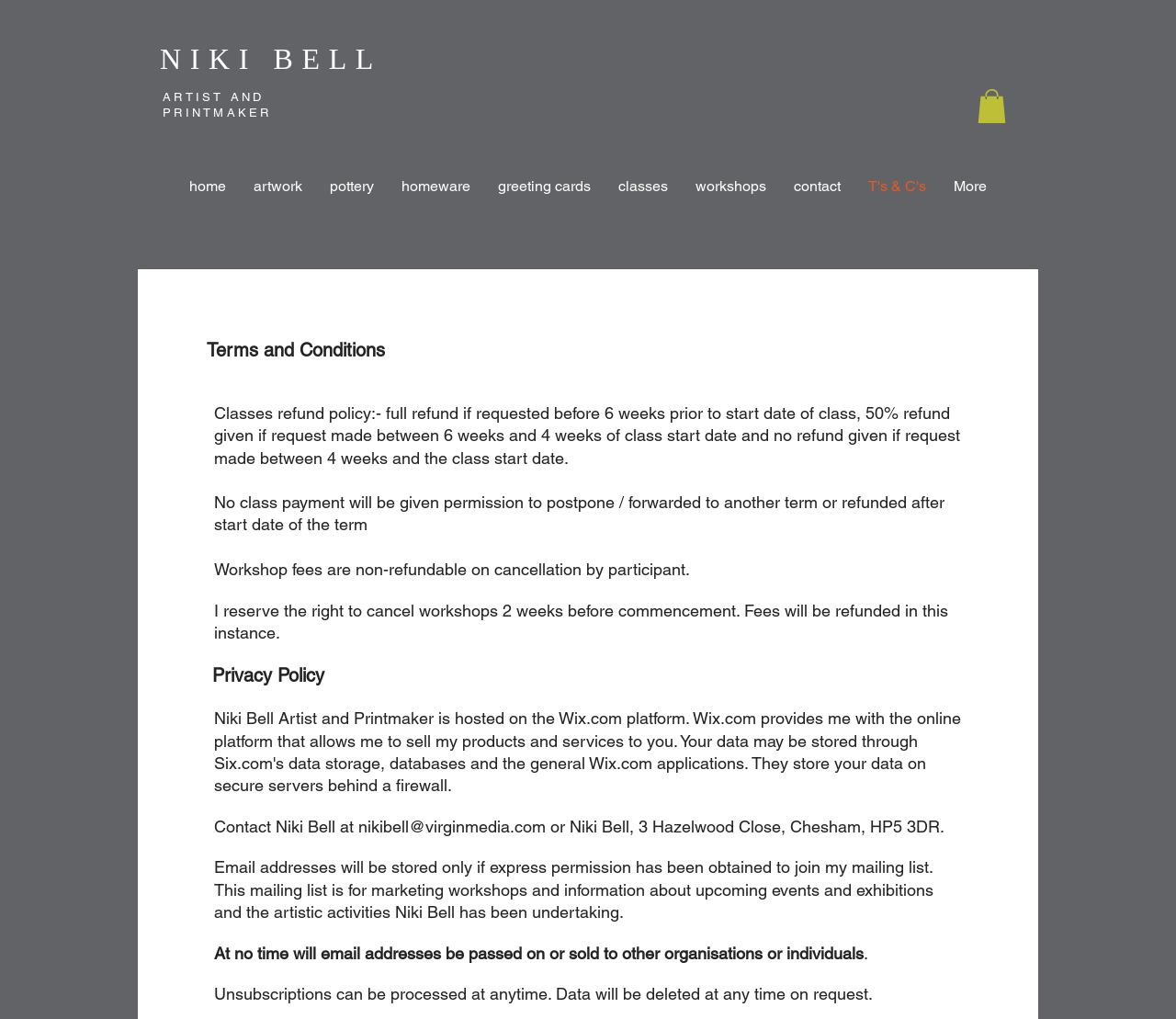Please locate the bounding box coordinates of the element's region that needs to be clicked to follow the instruction: "Click the 'home' link". The bounding box coordinates should be provided as four float numbers between 0 and 1, i.e., [left, top, right, bottom].

[0.149, 0.172, 0.204, 0.194]